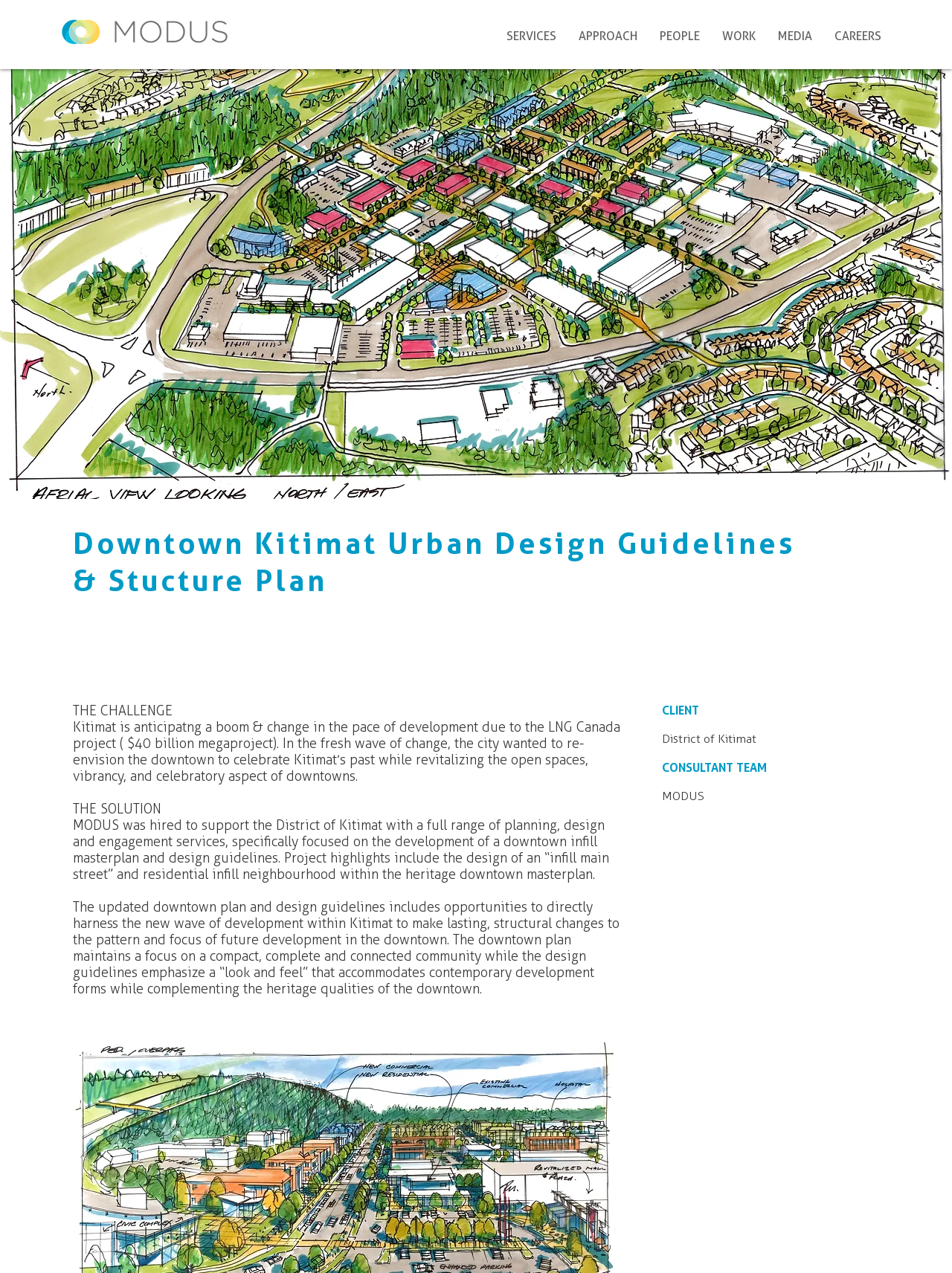For the given element description APPROACH, determine the bounding box coordinates of the UI element. The coordinates should follow the format (top-left x, top-left y, bottom-right x, bottom-right y) and be within the range of 0 to 1.

[0.596, 0.02, 0.681, 0.036]